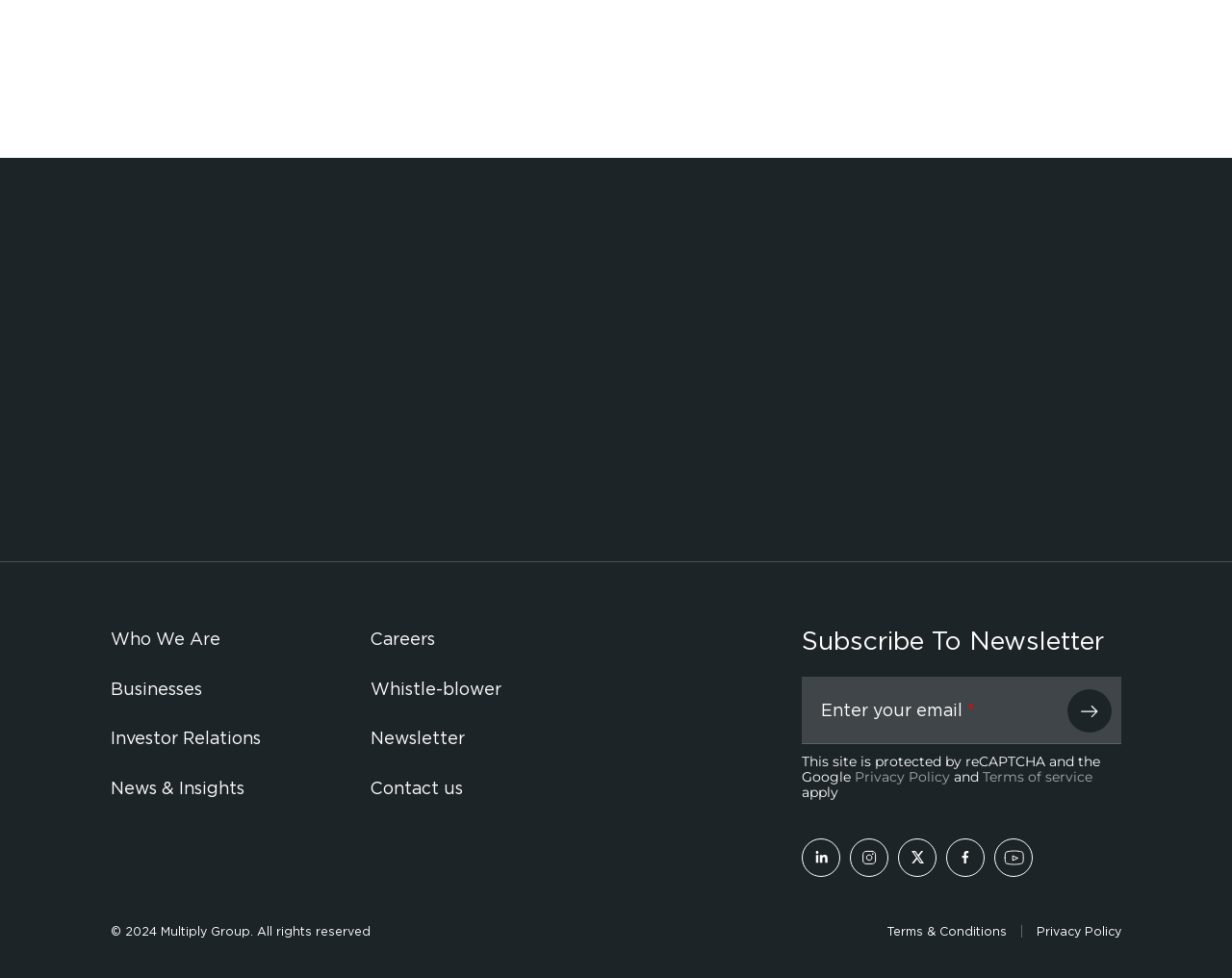What is the name of the protection service used on the webpage?
Please give a detailed and elaborate answer to the question.

The webpage mentions 'This site is protected by reCAPTCHA and the Google' in the terms and conditions section, indicating that reCAPTCHA is used to protect the site.